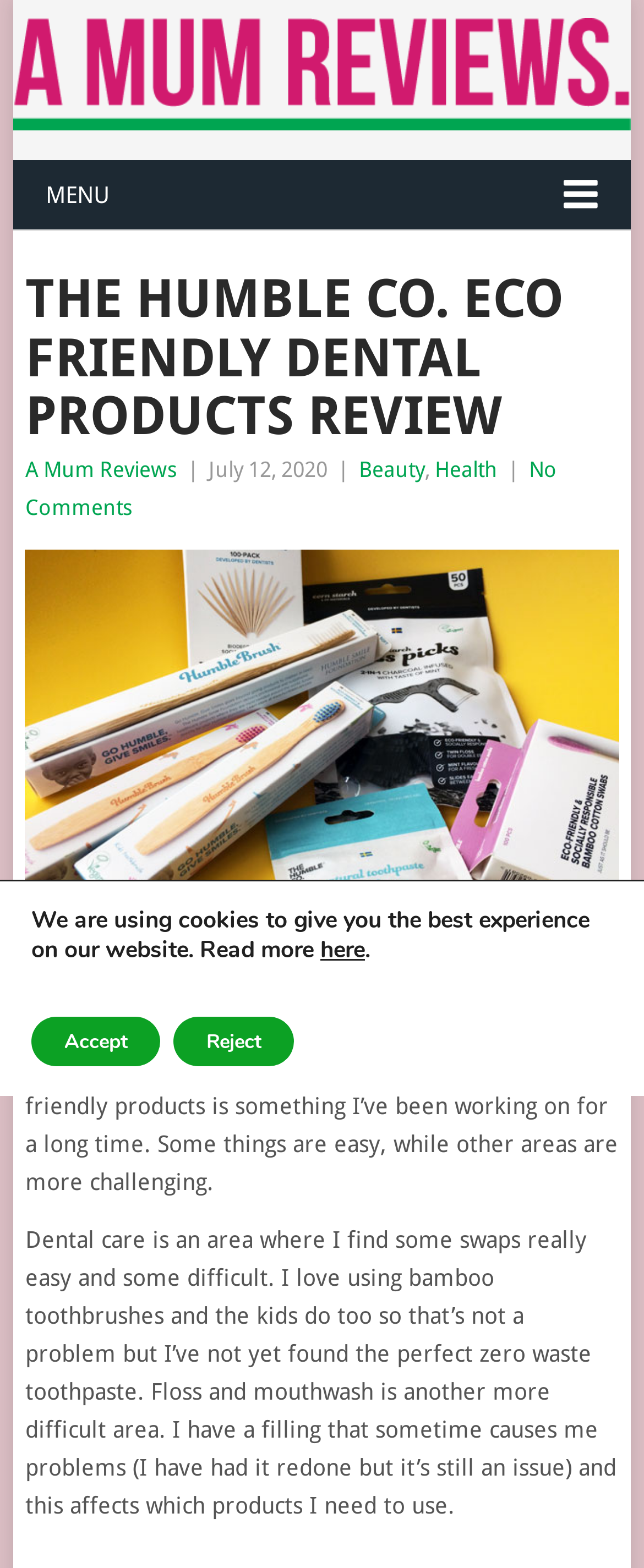Please provide the bounding box coordinates in the format (top-left x, top-left y, bottom-right x, bottom-right y). Remember, all values are floating point numbers between 0 and 1. What is the bounding box coordinate of the region described as: Reducing our family’s waste

[0.039, 0.672, 0.488, 0.689]